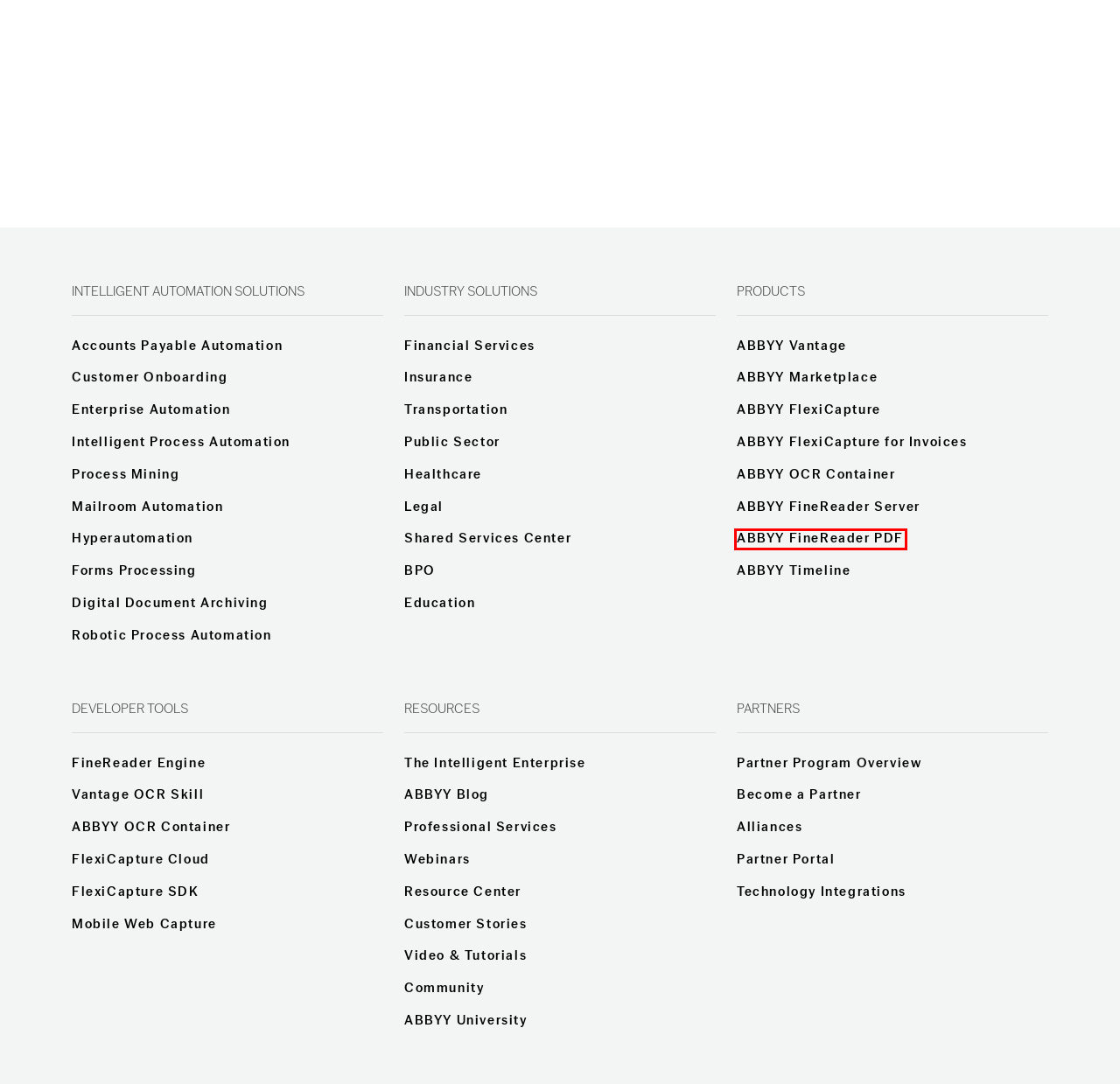You have a screenshot showing a webpage with a red bounding box around a UI element. Choose the webpage description that best matches the new page after clicking the highlighted element. Here are the options:
A. Worldwide Digital Transformation Spending Guide
B. PDF Software: Open, Read & Edit PDFs | FineReader PDF
C. Seismic - Login
D. 404 Page Not Found
E. Privacy Web Form
F. ABBYY University - ABBYY Product Training & Certification
G. Cookie Consent Solution by Cookiebot™ | Start Your Free Trial
H. The RPA Market Will Reach $2.9 Billion By 2021 | Forrester

B